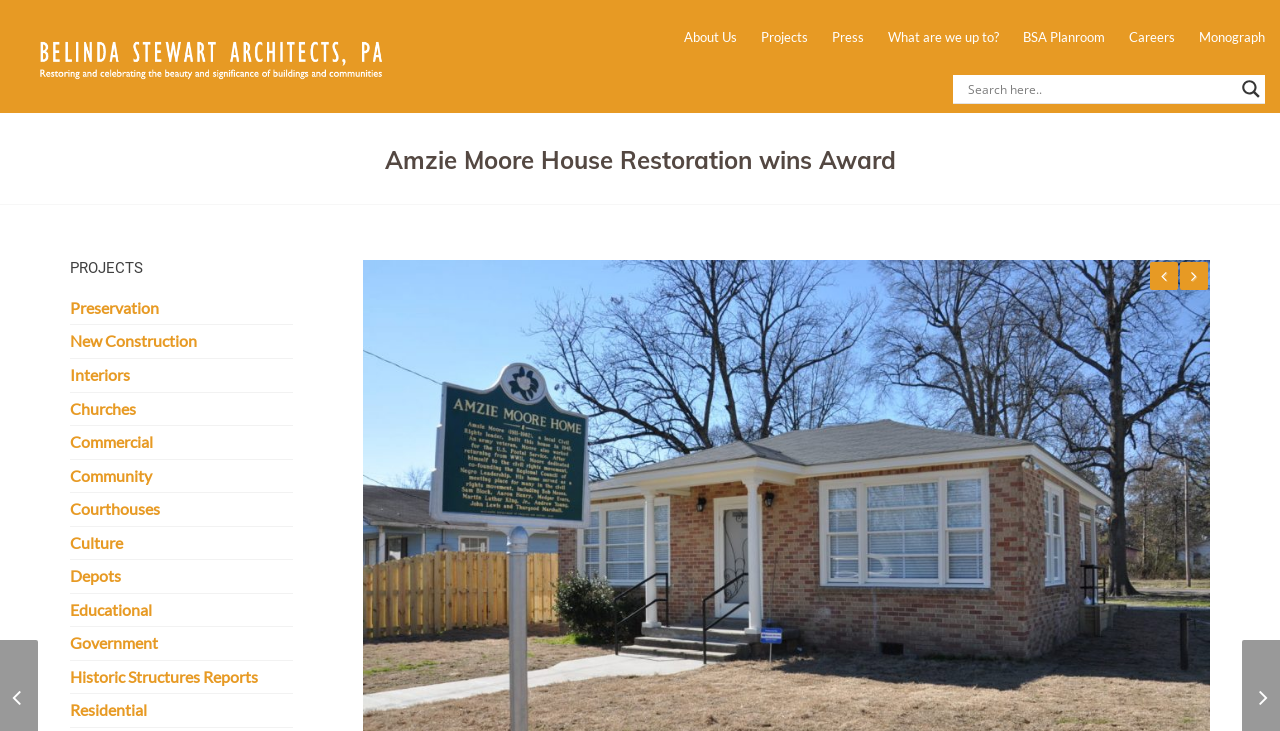Locate the bounding box coordinates of the UI element described by: "BSA Planroom". The bounding box coordinates should consist of four float numbers between 0 and 1, i.e., [left, top, right, bottom].

[0.79, 0.0, 0.873, 0.103]